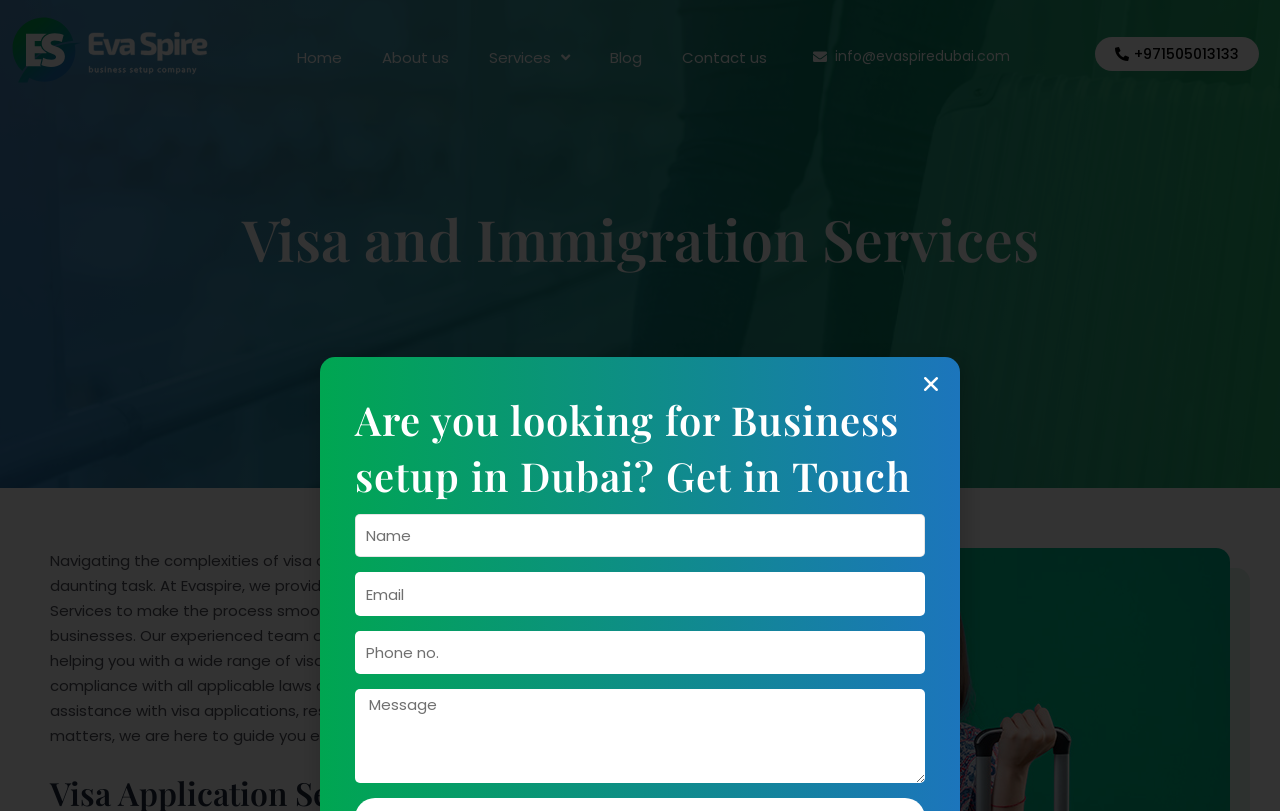Can you pinpoint the bounding box coordinates for the clickable element required for this instruction: "Click the Contact us link"? The coordinates should be four float numbers between 0 and 1, i.e., [left, top, right, bottom].

[0.517, 0.046, 0.615, 0.097]